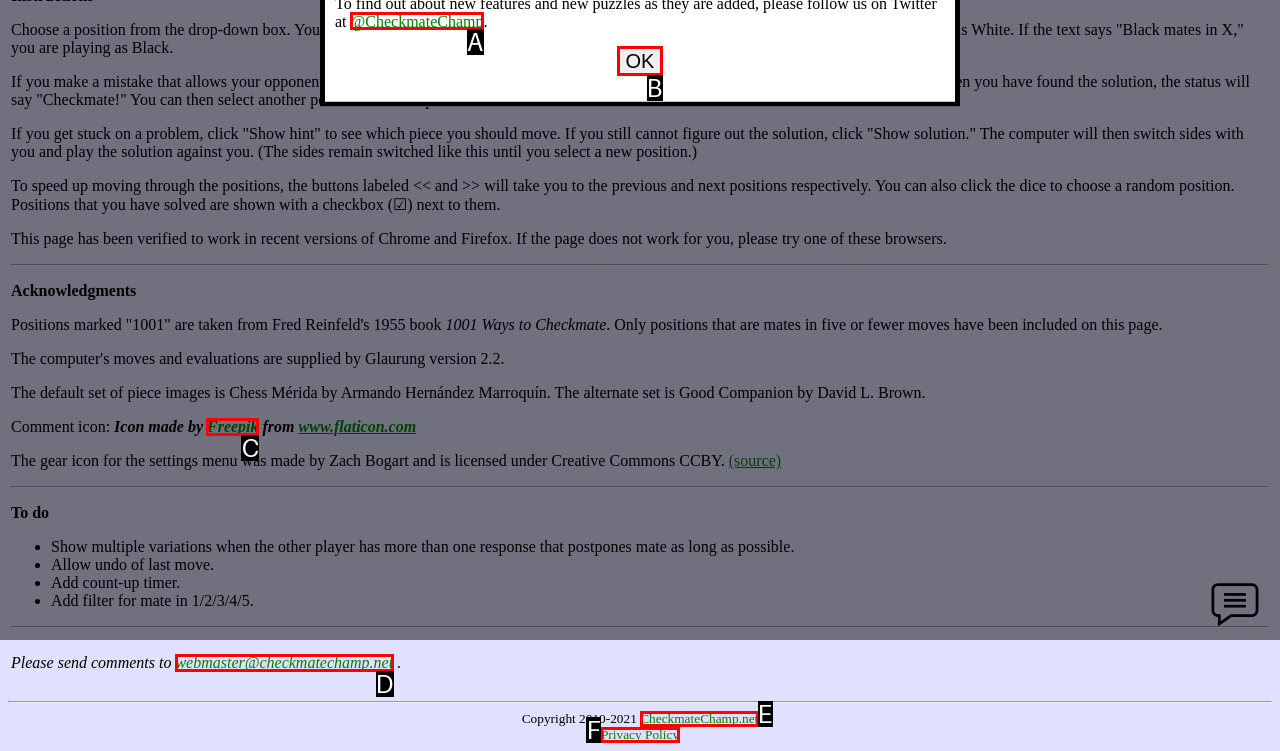Find the option that fits the given description: Privacy Policy
Answer with the letter representing the correct choice directly.

F